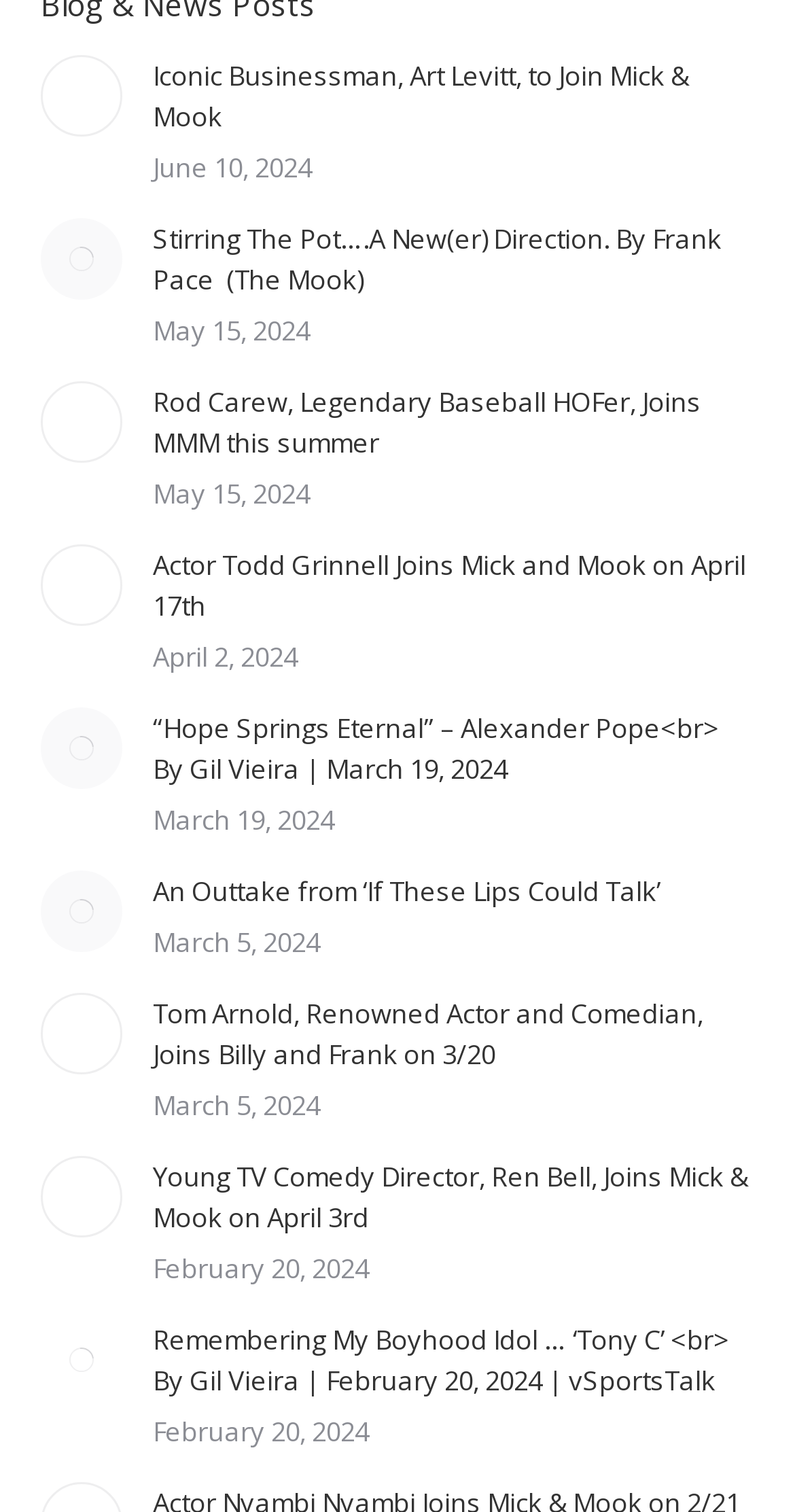Reply to the question with a single word or phrase:
How many articles are on this webpage?

10